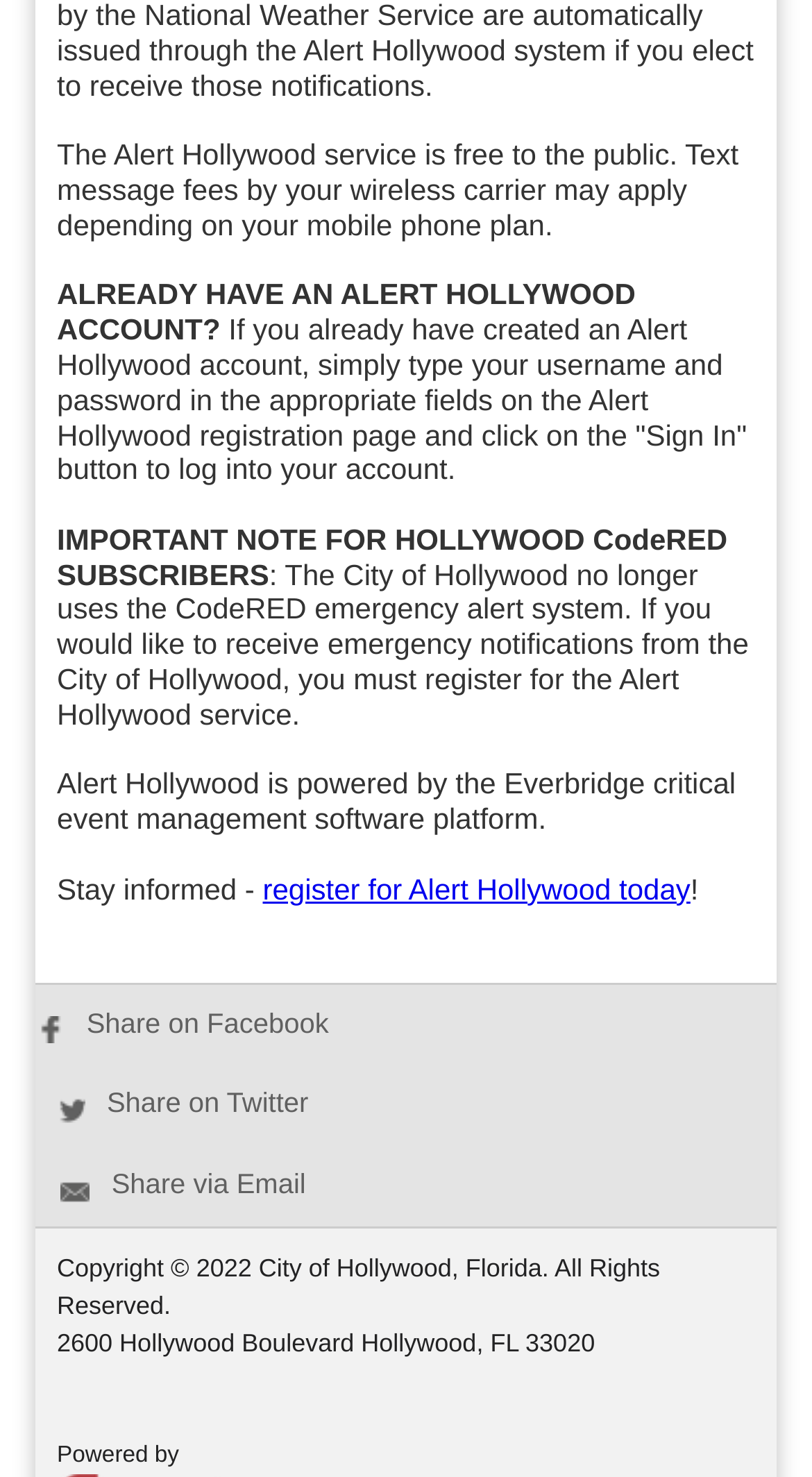What is the software platform powering Alert Hollywood?
Please answer the question with as much detail and depth as you can.

The webpage mentions that Alert Hollywood is powered by the Everbridge critical event management software platform, as stated in the StaticText element with the text 'Alert Hollywood is powered by the Everbridge critical event management software platform'.